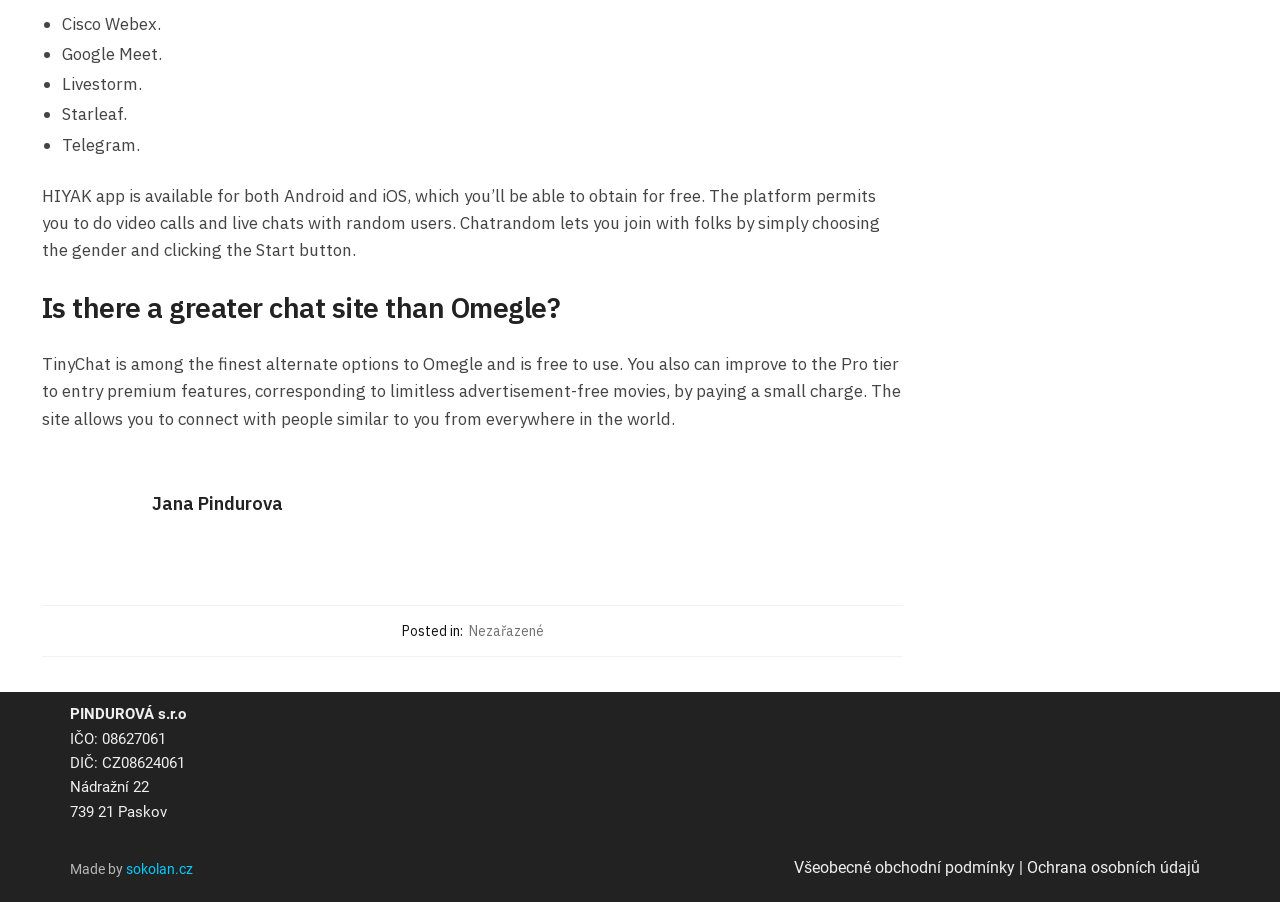Given the element description Jana Pindurova, predict the bounding box coordinates for the UI element in the webpage screenshot. The format should be (top-left x, top-left y, bottom-right x, bottom-right y), and the values should be between 0 and 1.

[0.119, 0.53, 0.706, 0.562]